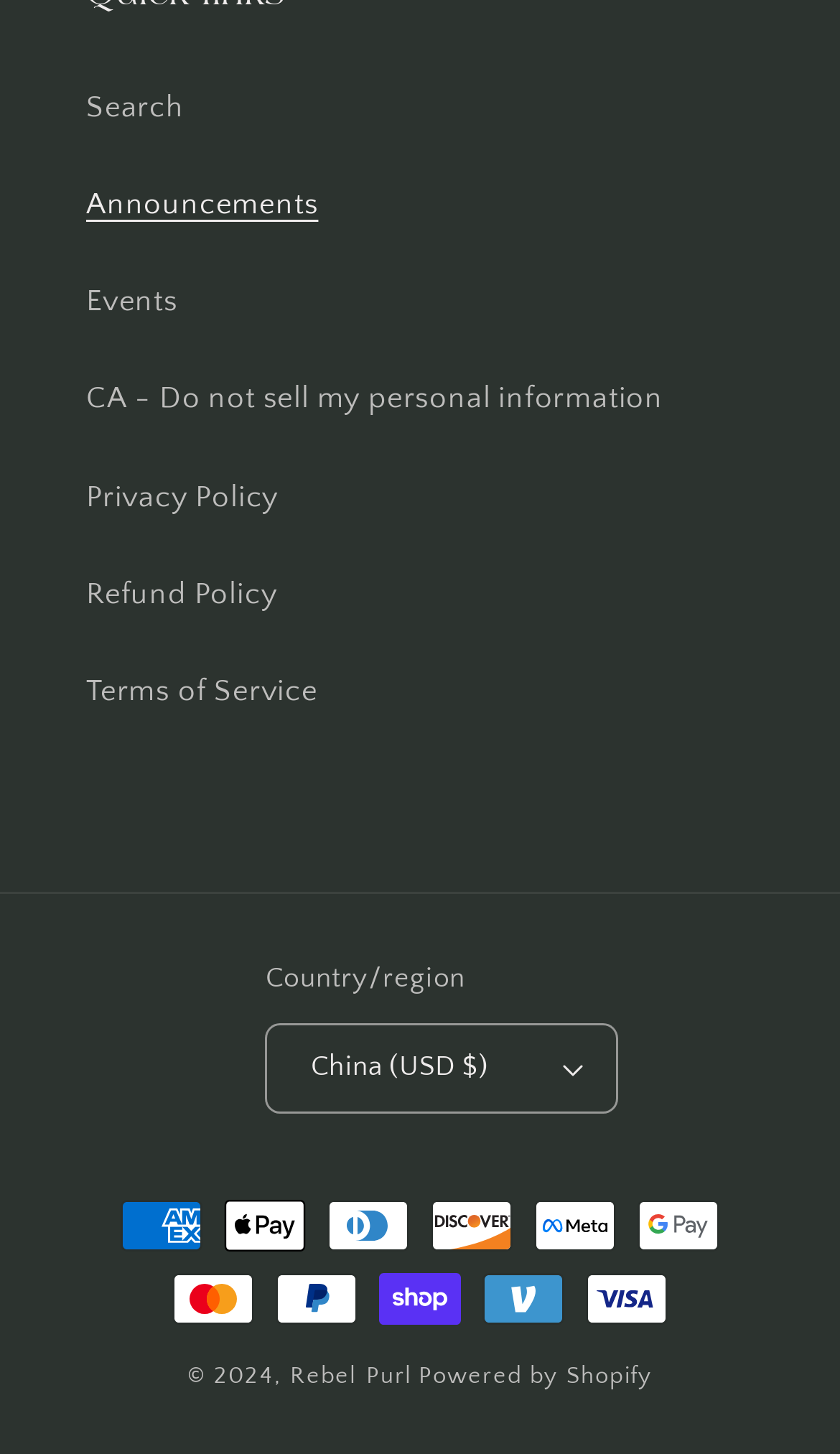Please identify the coordinates of the bounding box that should be clicked to fulfill this instruction: "View refund policy".

[0.103, 0.376, 0.897, 0.443]